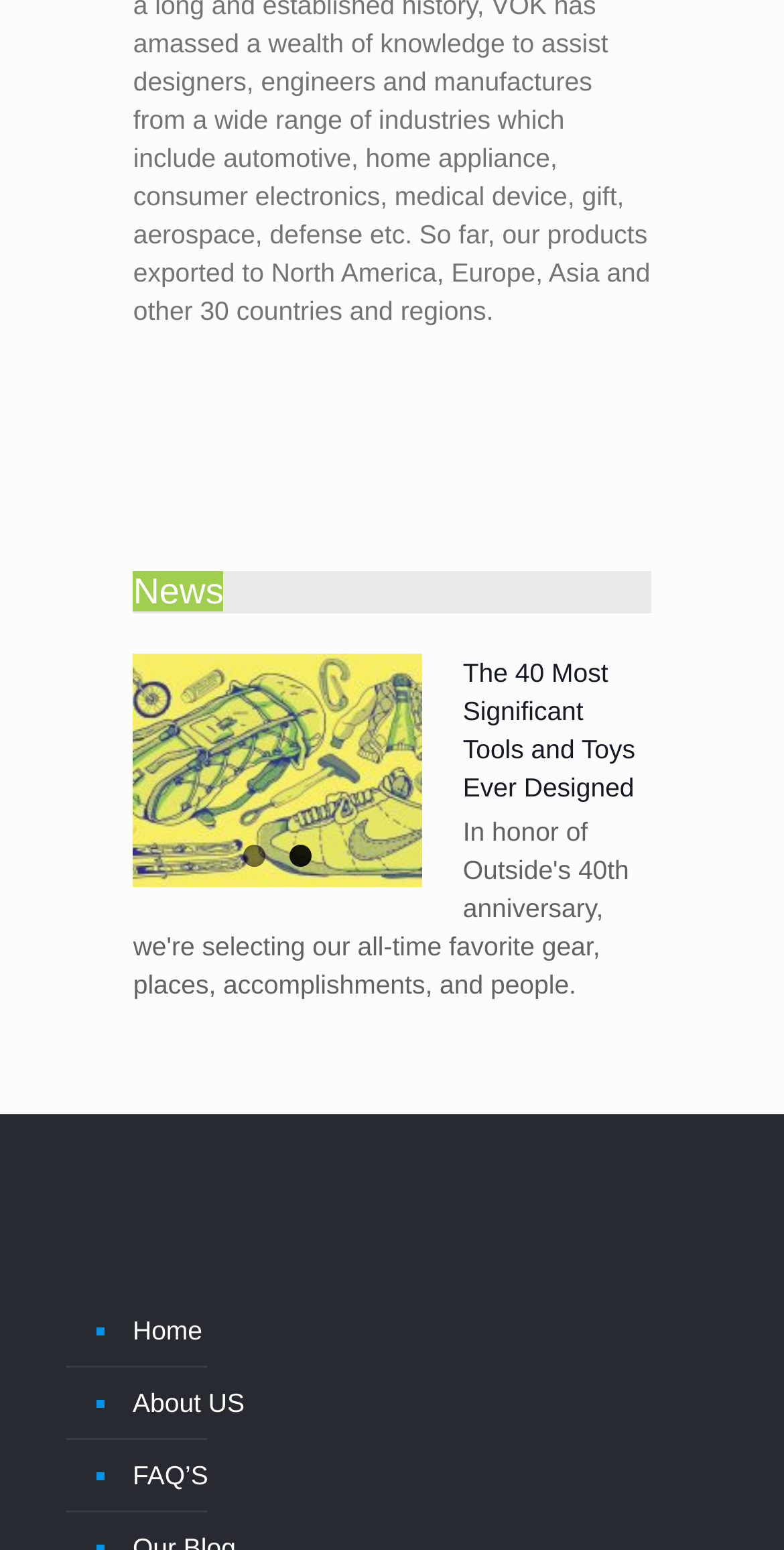Answer the question in a single word or phrase:
What is the number above the article title?

97